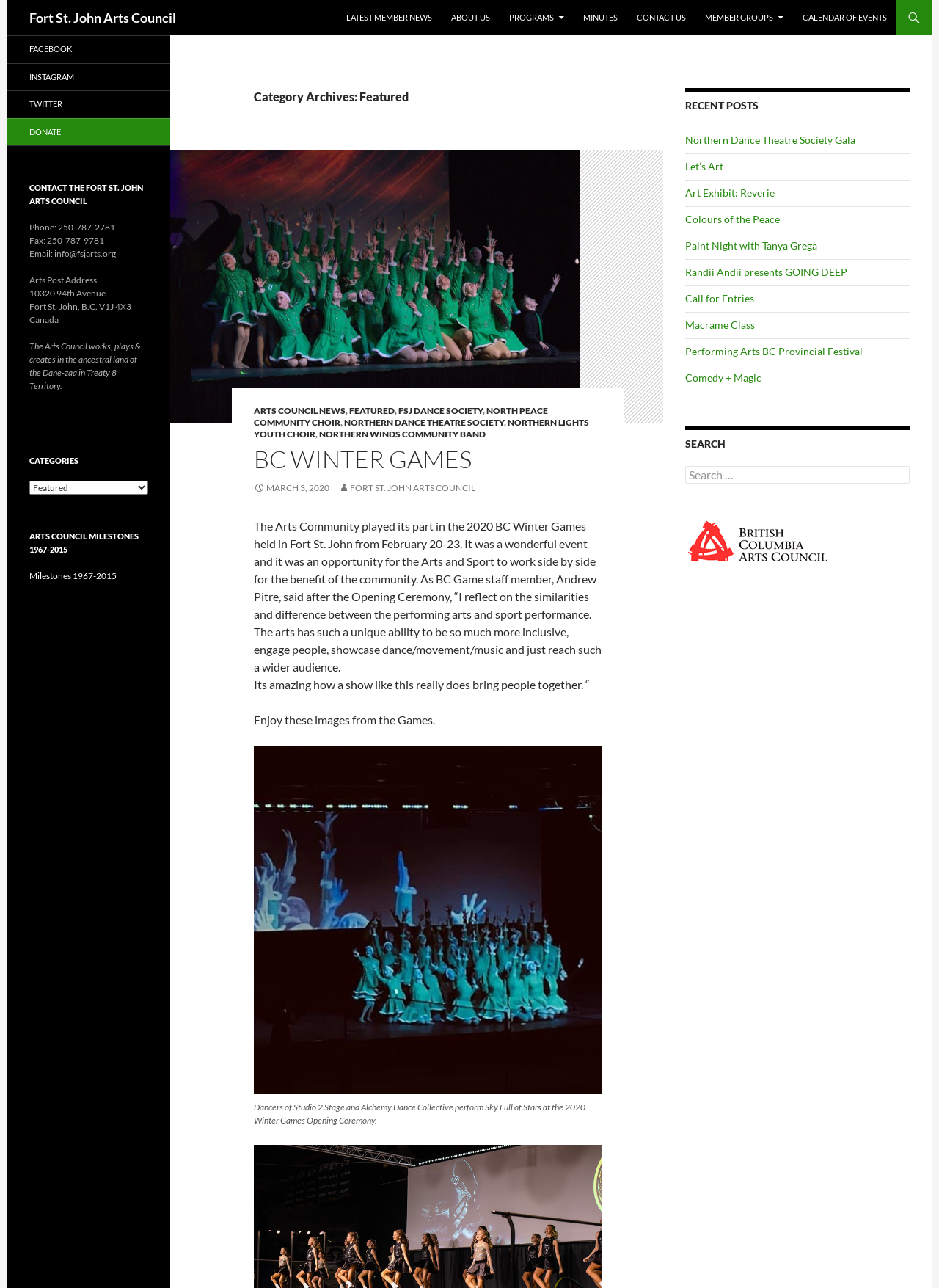Please identify the bounding box coordinates of the element's region that I should click in order to complete the following instruction: "Visit the 'FACEBOOK' page". The bounding box coordinates consist of four float numbers between 0 and 1, i.e., [left, top, right, bottom].

[0.008, 0.028, 0.181, 0.049]